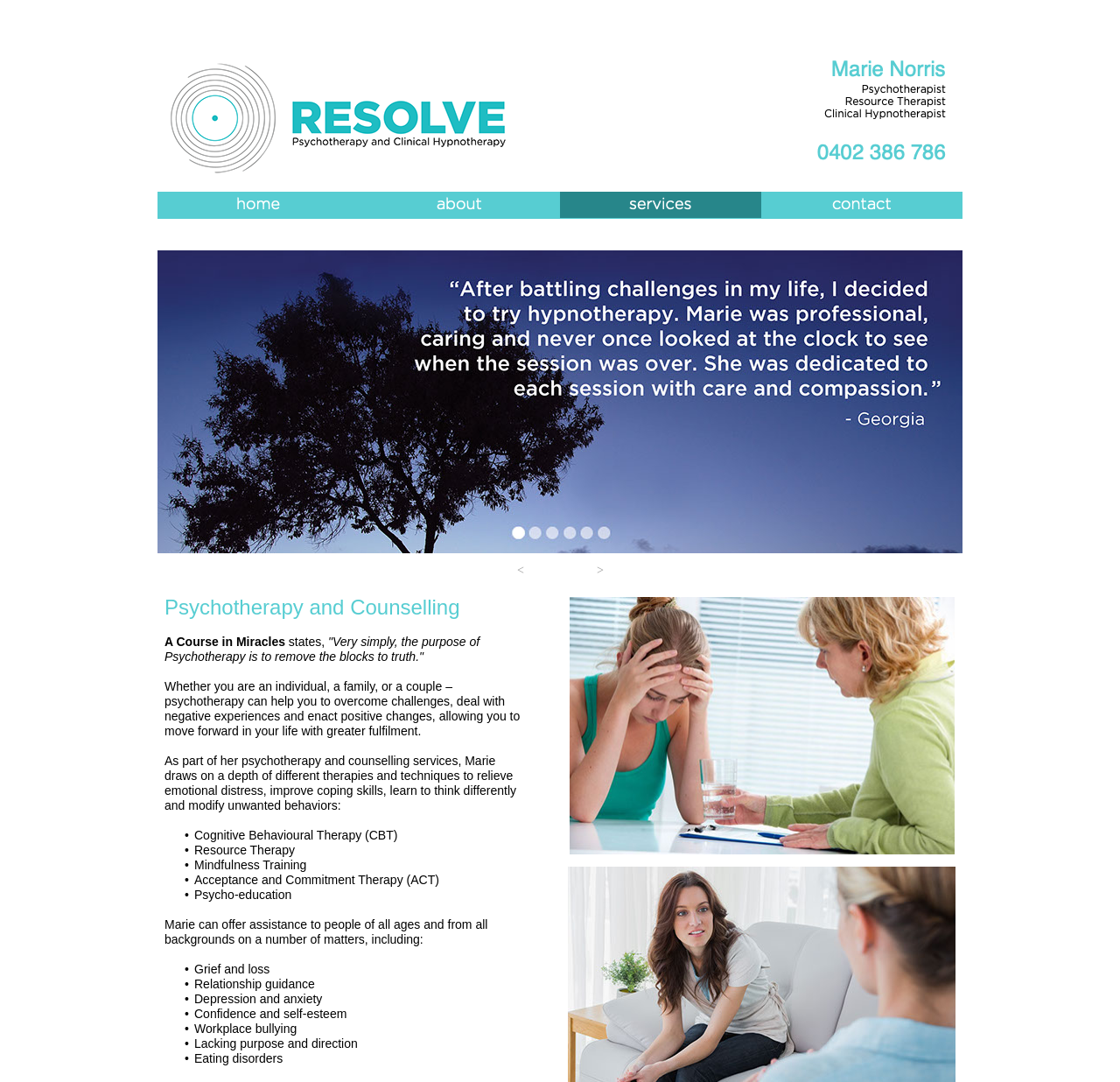What is the navigation button above 'previous'?
Based on the image, respond with a single word or phrase.

next